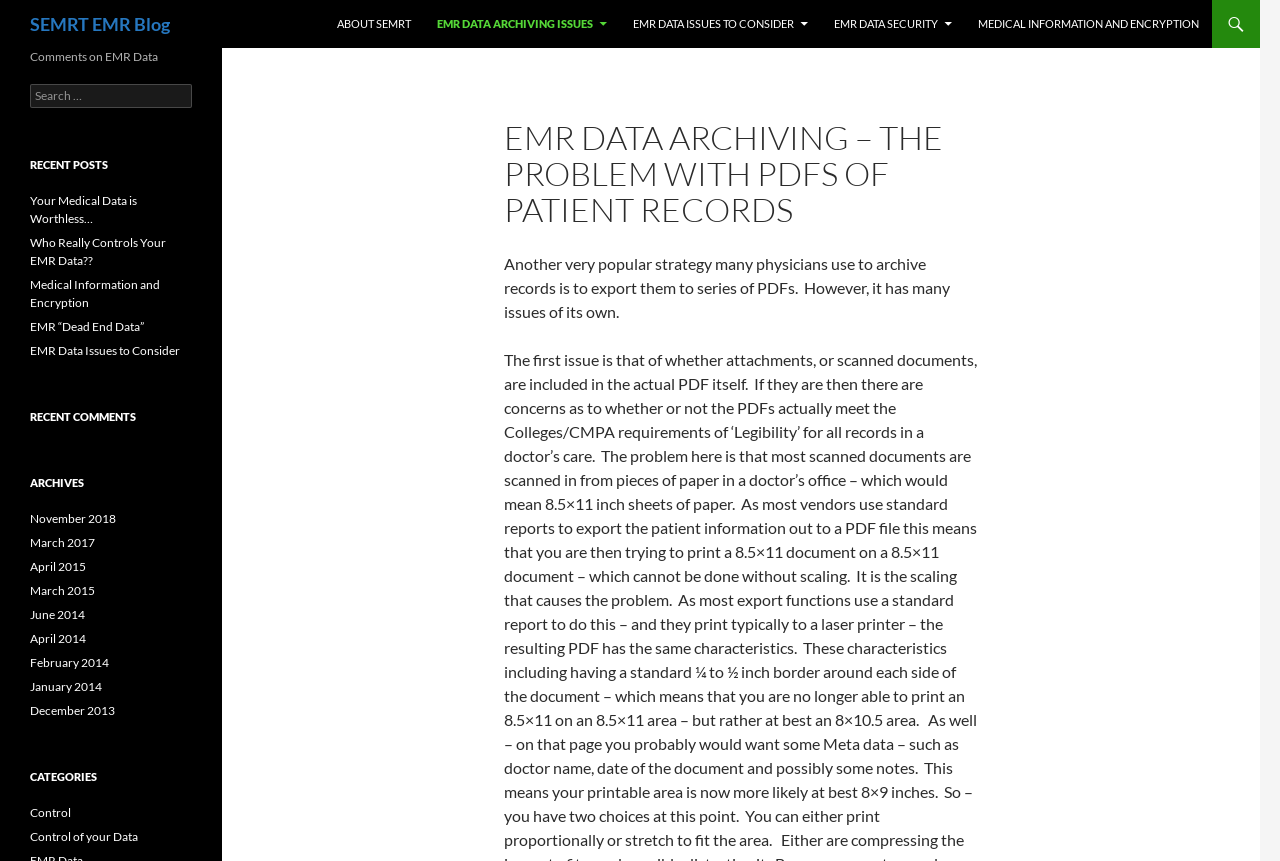Find the bounding box coordinates of the clickable area that will achieve the following instruction: "go to ABOUT SEMRT".

[0.254, 0.0, 0.33, 0.056]